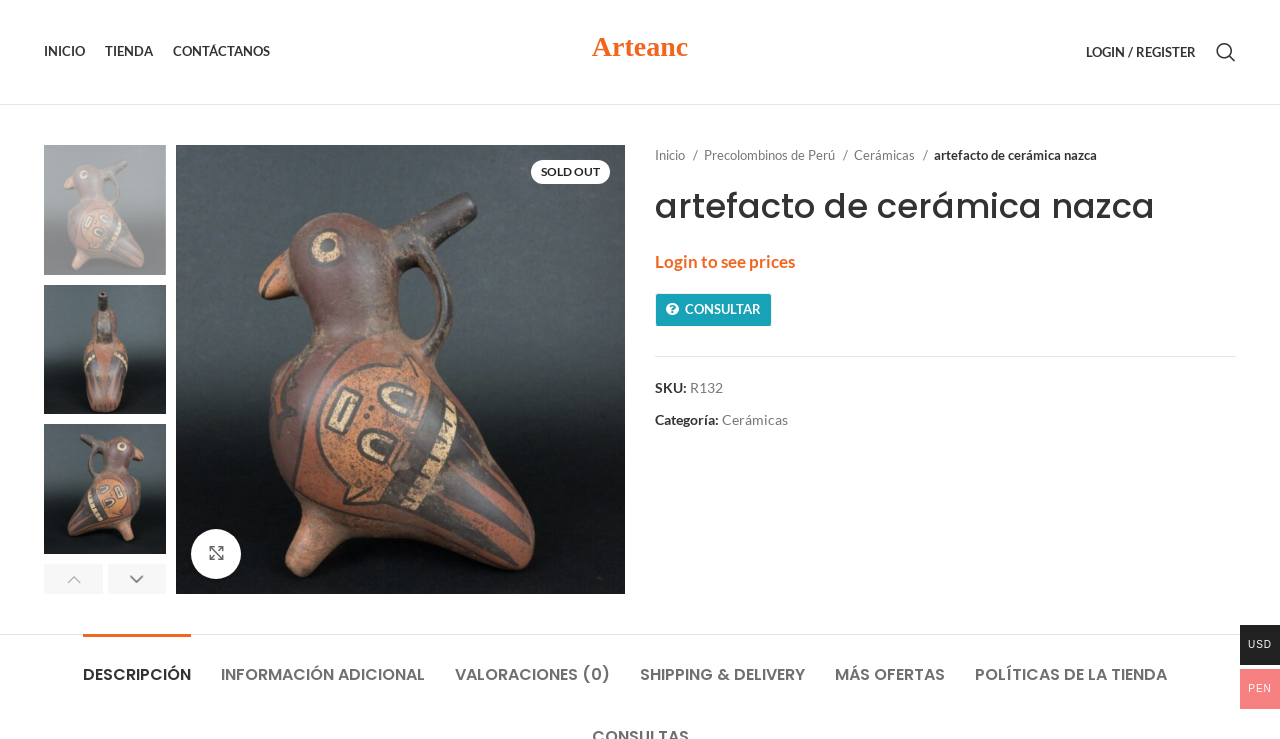Locate the bounding box coordinates of the element that needs to be clicked to carry out the instruction: "Go to the Cerámicas category". The coordinates should be given as four float numbers ranging from 0 to 1, i.e., [left, top, right, bottom].

[0.564, 0.557, 0.616, 0.58]